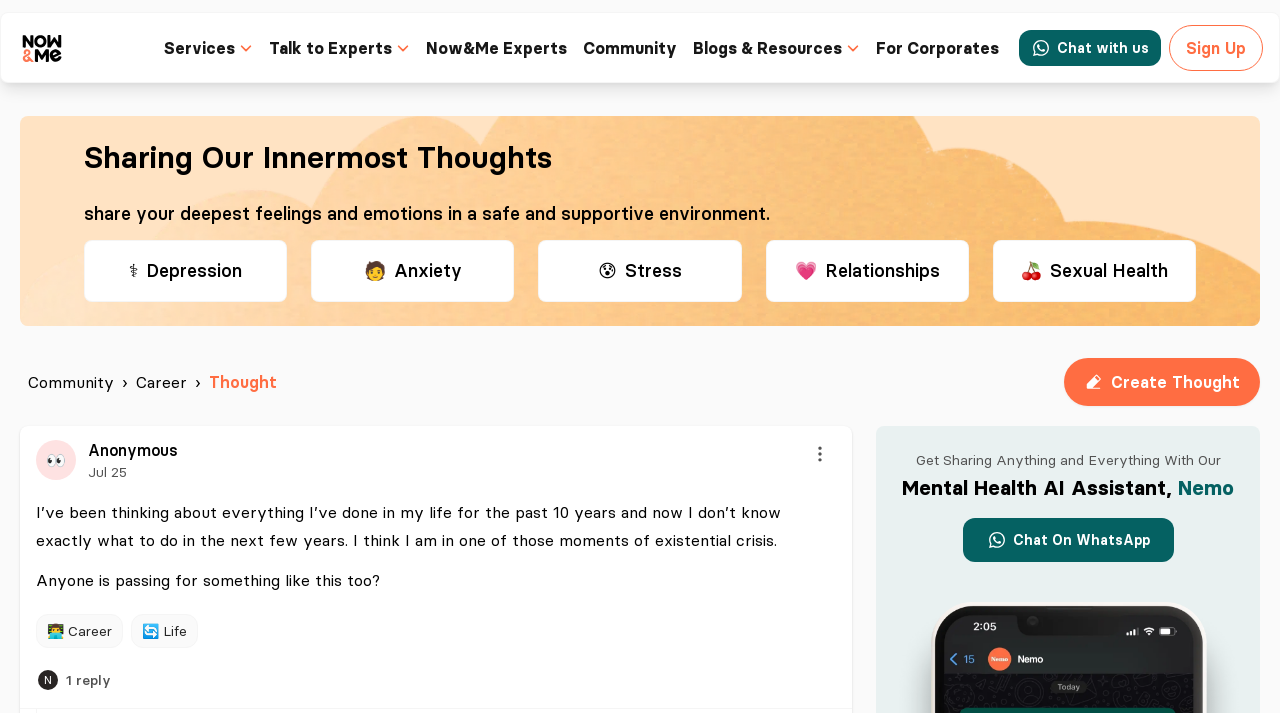What is the icon next to the 'Chat with us' link?
Look at the image and answer with only one word or phrase.

Image